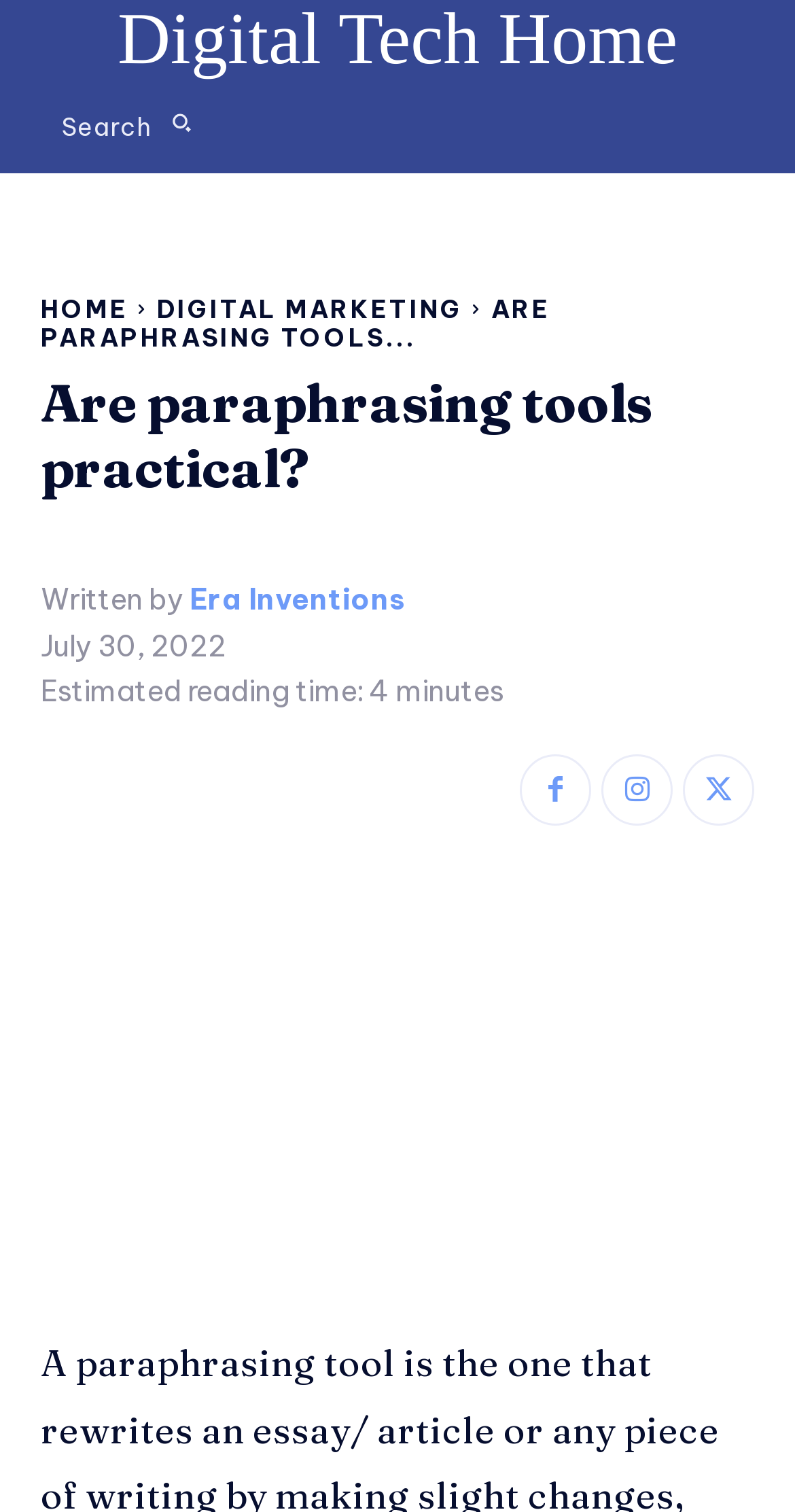Provide an in-depth caption for the elements present on the webpage.

The webpage is about the practicality of paraphrasing tools, with the main title "Are paraphrasing tools practical?" situated at the top center of the page. Below the title, there is a brief description of what paraphrasing tools are, which rewrites an essay or article by making slight changes to avoid plagiarism.

At the top left corner, there are several links, including "Digital Tech Home", "Search", and "HOME", which are likely navigation links. Next to these links, there is a small image. On the same line, there is a link to "DIGITAL MARKETING" at the top center.

Below the title, there is a section with the author's name, "Written by Era Inventions", and the publication date, "July 30, 2022". The estimated reading time of the article is also provided, which is a few minutes.

The page has several social media links at the bottom center, represented by icons. There is a large image at the bottom of the page, which takes up most of the width.